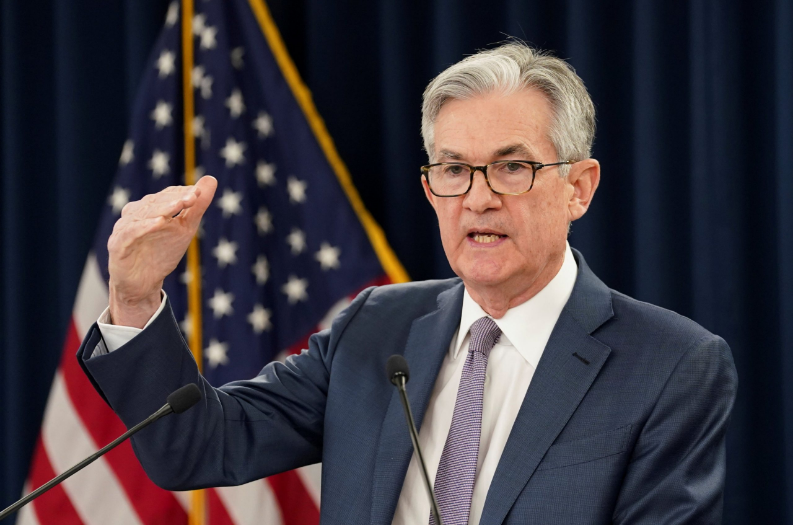Break down the image and describe every detail you can observe.

The image depicts Federal Reserve Chair Jerome Powell delivering remarks at a press conference. Powell is dressed in a tailored suit and tie, gesturing with his right hand as he speaks, emphasizing key points related to monetary policy. Behind him, a backdrop featuring the American flag is visible, highlighting the official nature of the event. This moment likely occurred during a press conference where Powell addressed concerns about rising bond yields and inflation, reflecting on how these factors impact the economy and stock markets. The volatility in stock indices, such as the Dow Jones Industrial Average, underscores the significance of his statements for investors and the financial community.